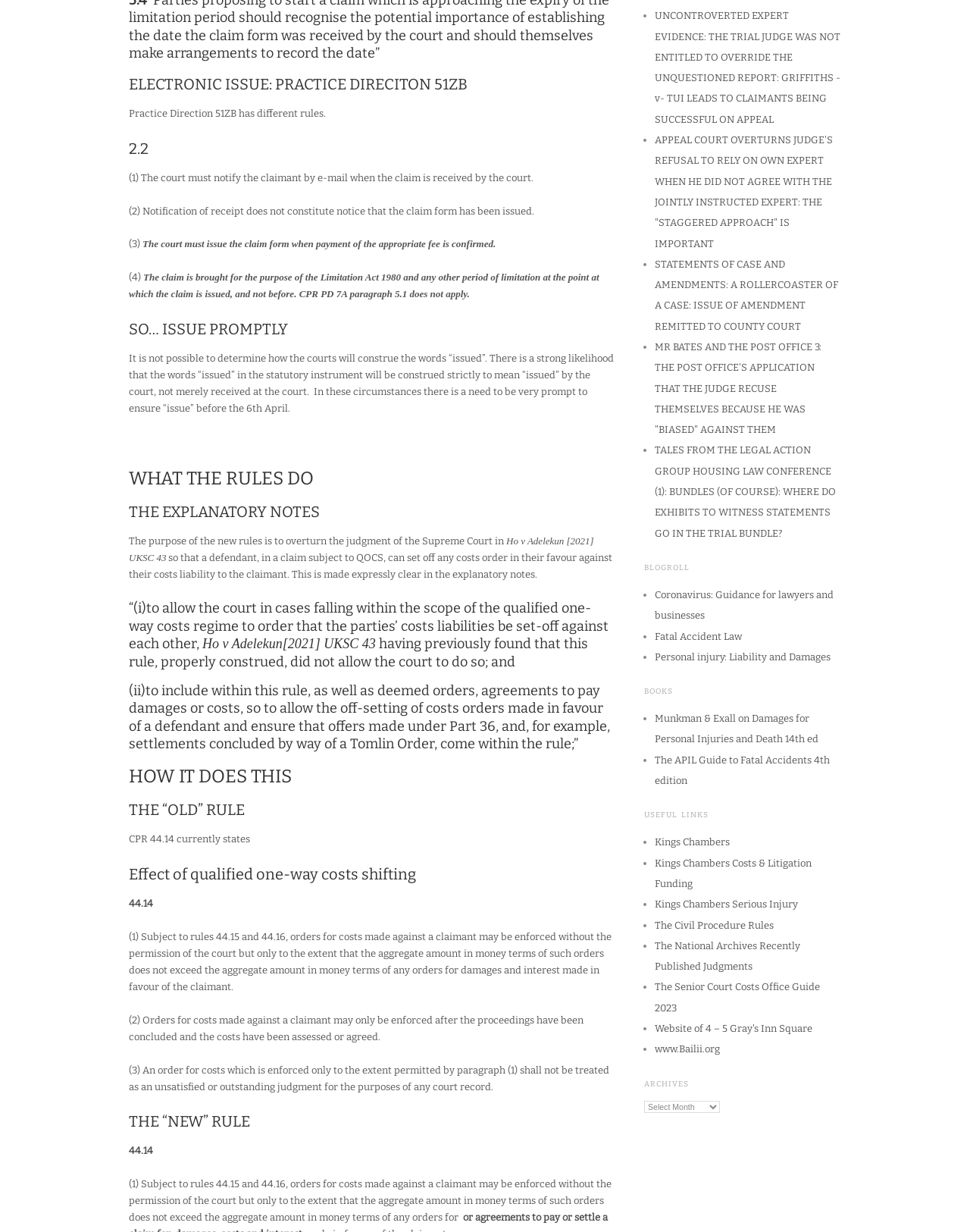Locate the bounding box coordinates of the area that needs to be clicked to fulfill the following instruction: "search for something". The coordinates should be in the format of four float numbers between 0 and 1, namely [left, top, right, bottom].

None